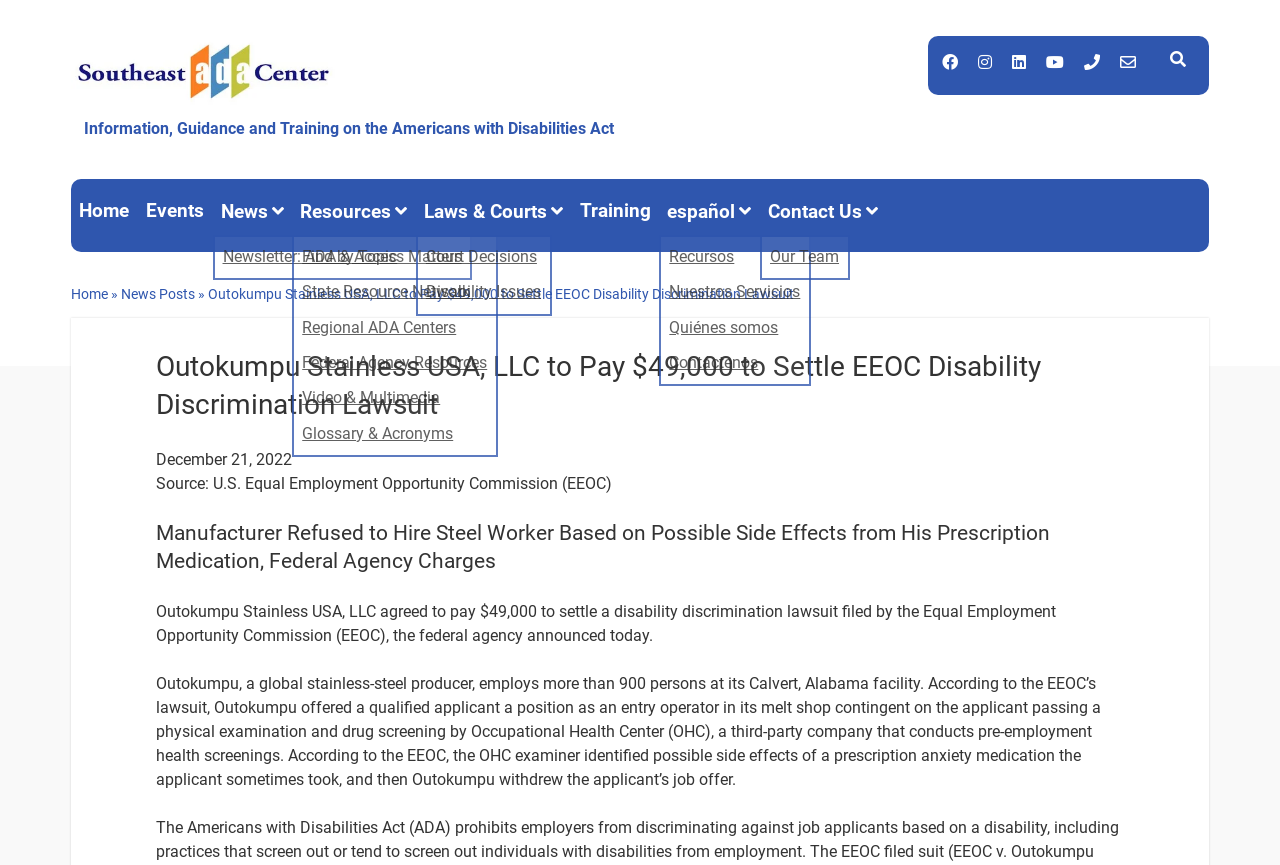What is the name of the federal agency that filed the lawsuit?
Examine the webpage screenshot and provide an in-depth answer to the question.

I found the answer by looking at the main content of the webpage, where it says 'Source: U.S. Equal Employment Opportunity Commission (EEOC)'. This indicates that the EEOC is the federal agency that filed the lawsuit.